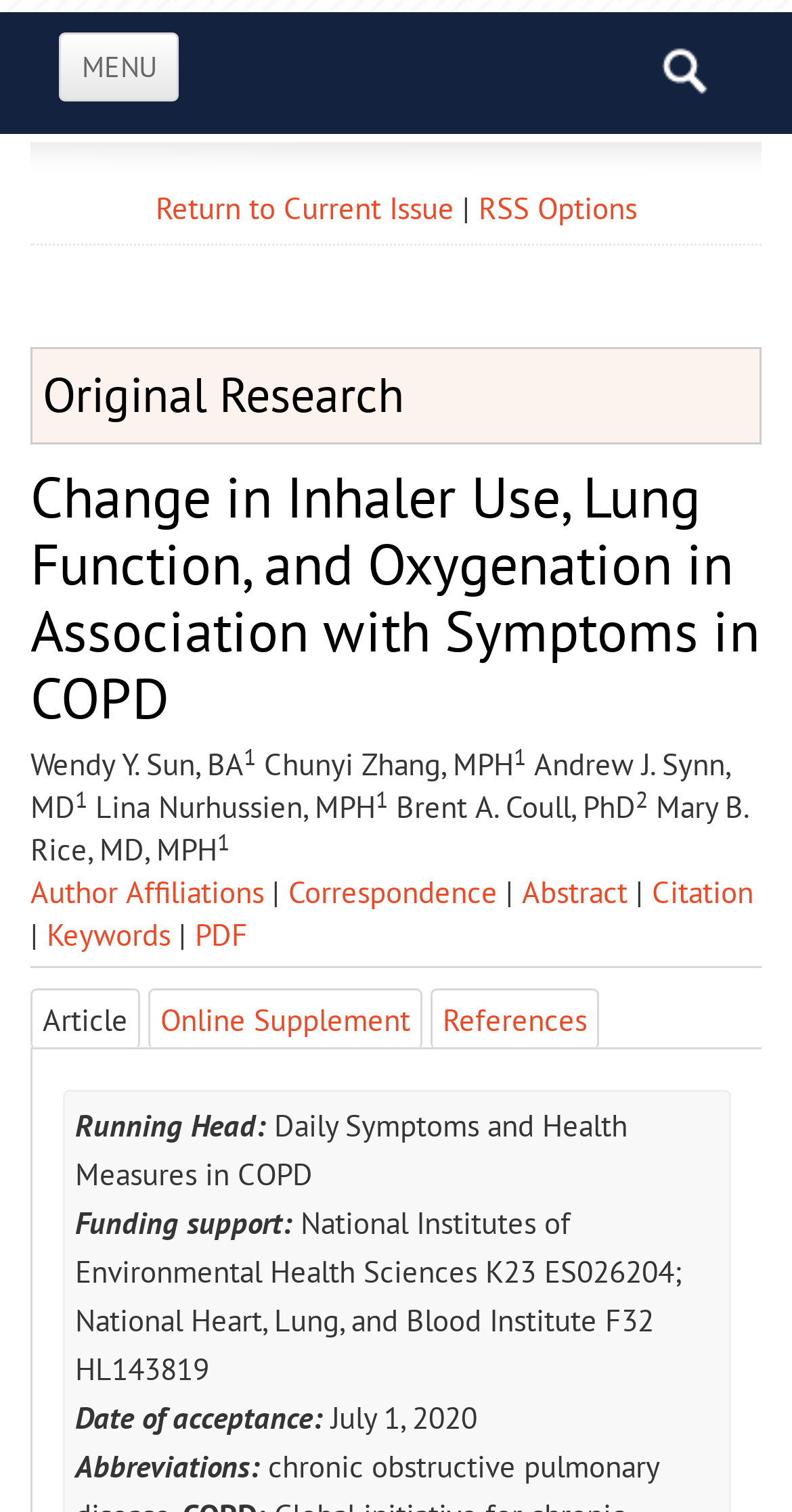Examine the screenshot and answer the question in as much detail as possible: When was the article accepted?

I found the acceptance date of the article by looking at the static text element with the text 'Date of acceptance:' followed by the text 'July 1, 2020'.